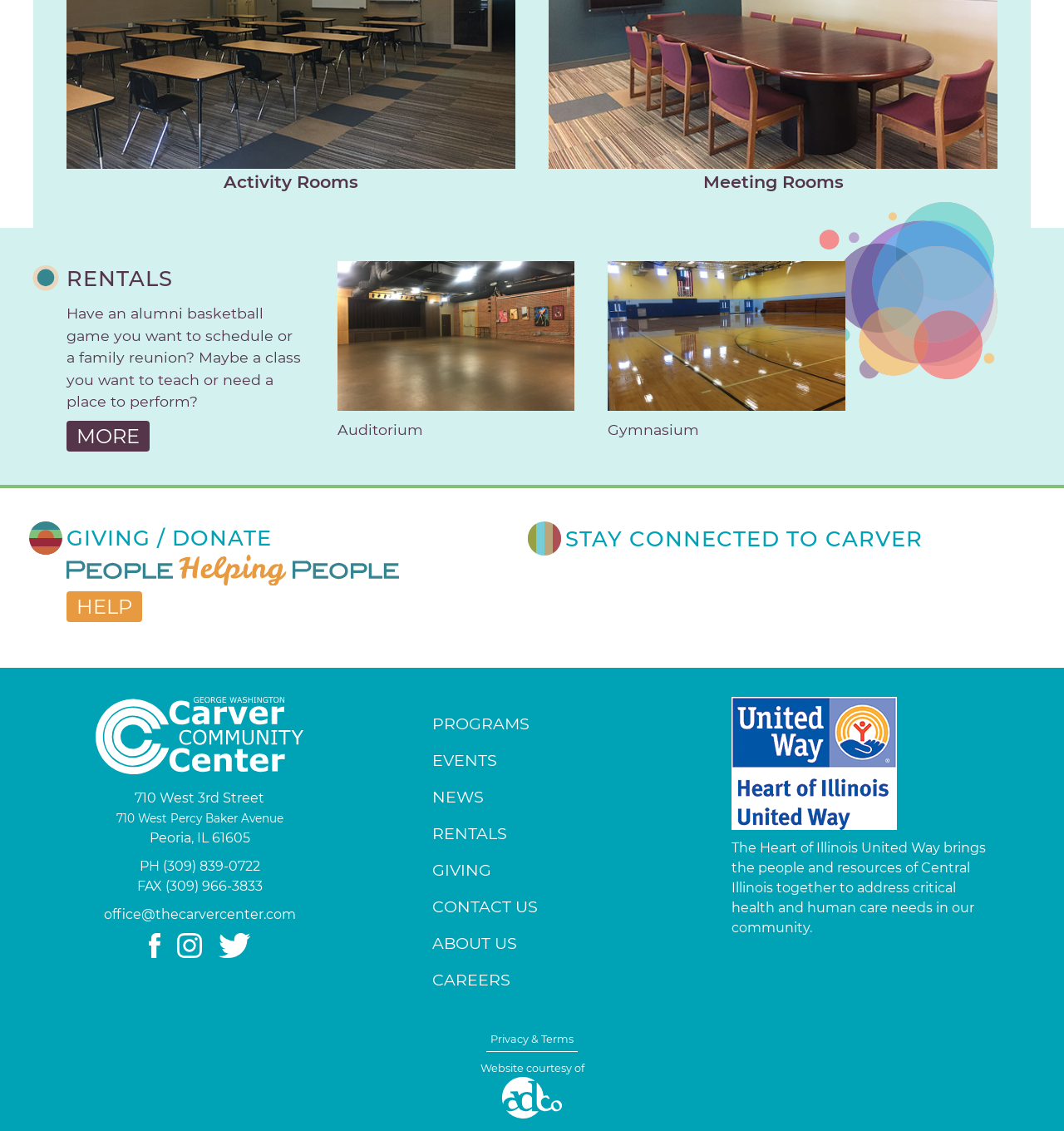Reply to the question with a single word or phrase:
What is the name of the first activity room?

Activity Rooms